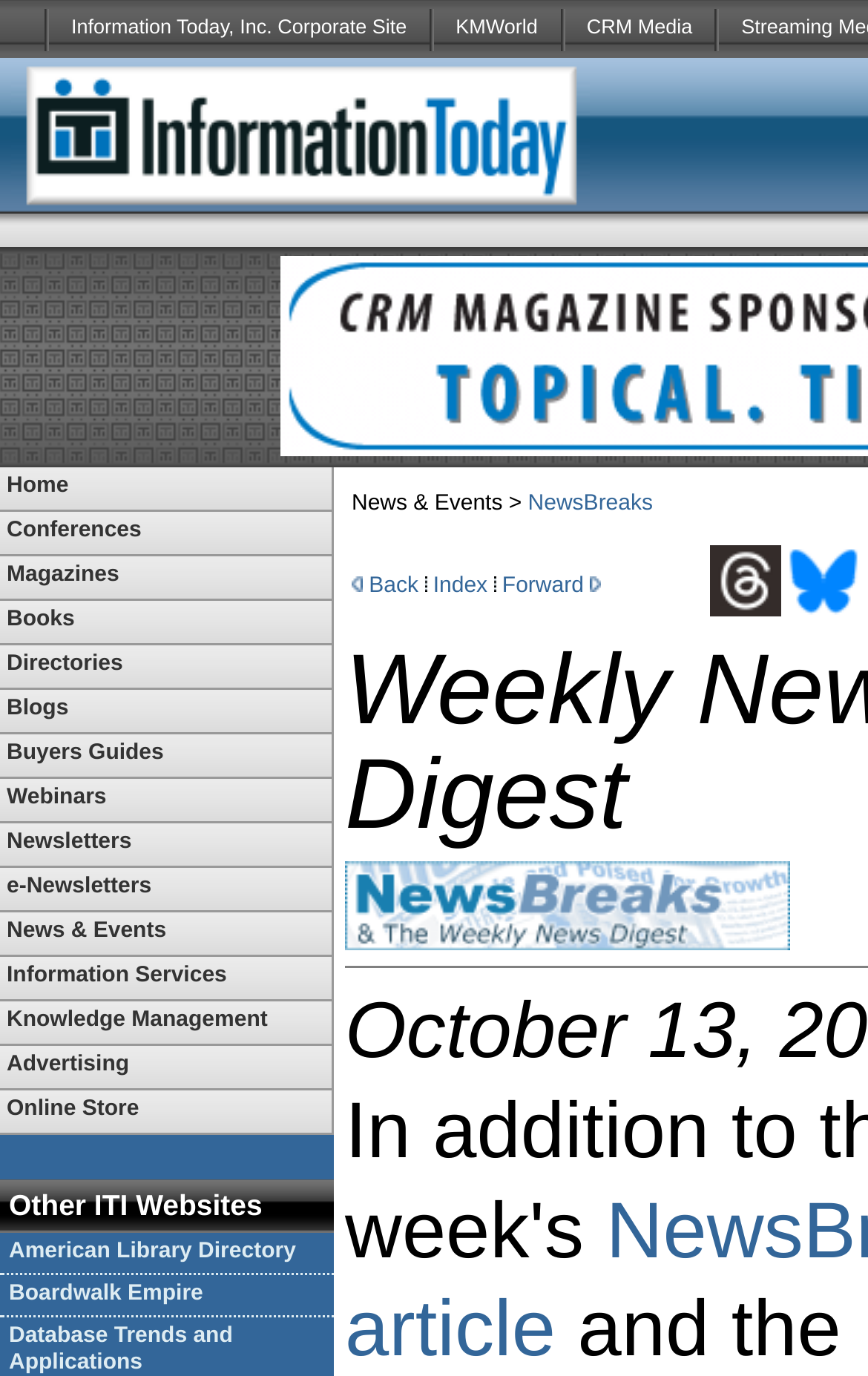How many links are there in the top navigation bar?
Answer the question with as much detail as you can, using the image as a reference.

I counted the number of links in the top navigation bar, which includes Home, Conferences, Magazines, Books, Directories, Blogs, Buyers Guides, Webinars, Newsletters, e-Newsletters, News & Events, Information Services, Knowledge Management, Advertising, and Online Store.